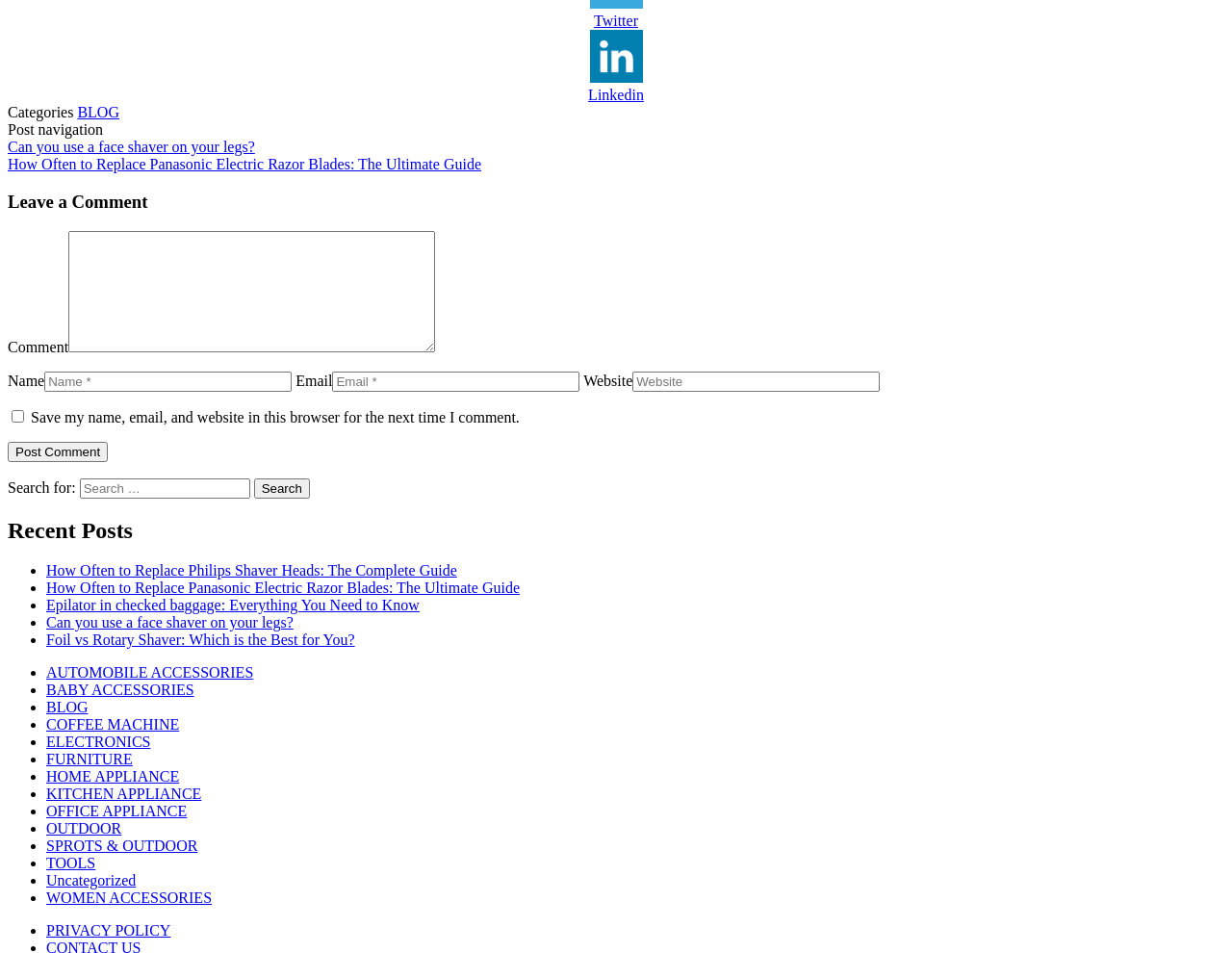Reply to the question with a single word or phrase:
What is the name of the social media platform represented by the image with the text 'Share on linkedin'?

Linkedin